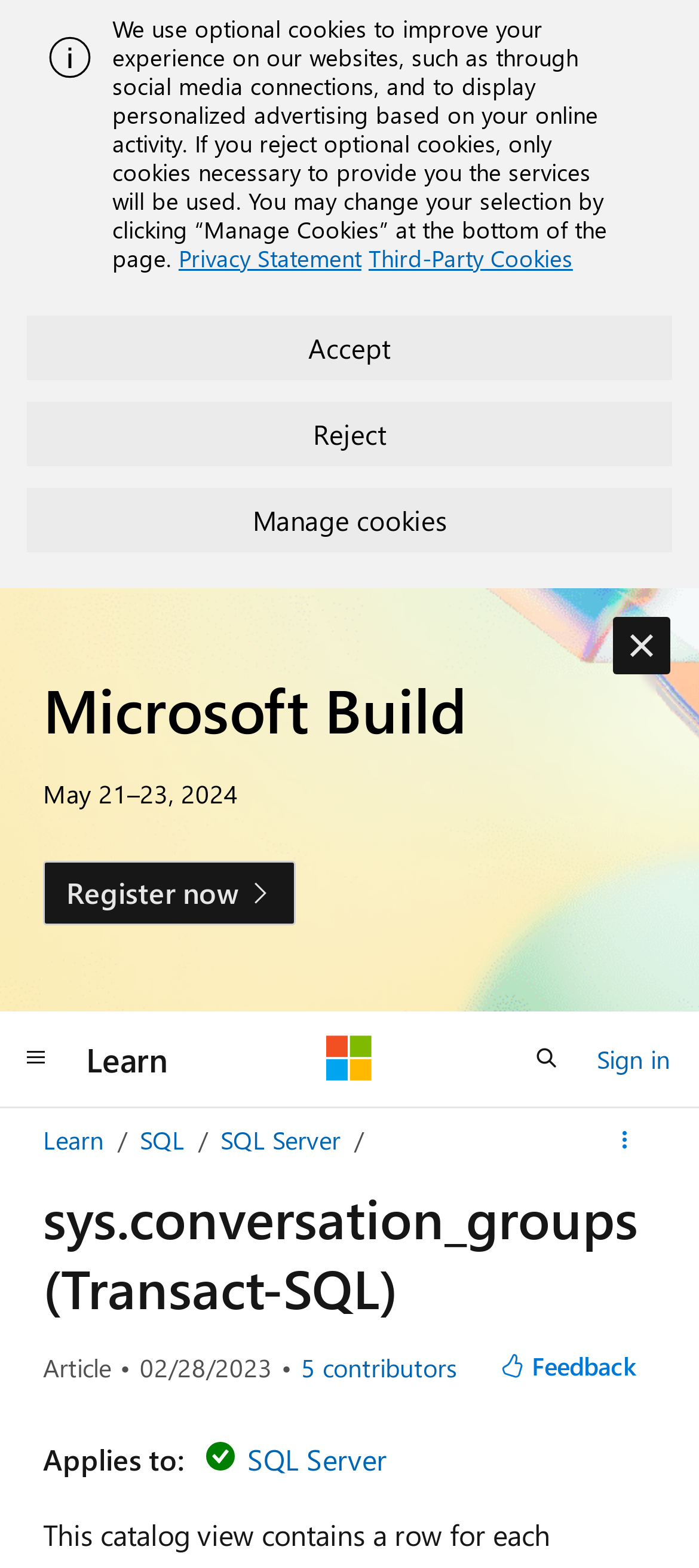Provide the bounding box coordinates of the UI element this sentence describes: "aria-label="Global navigation" title="Global navigation"".

[0.0, 0.655, 0.103, 0.696]